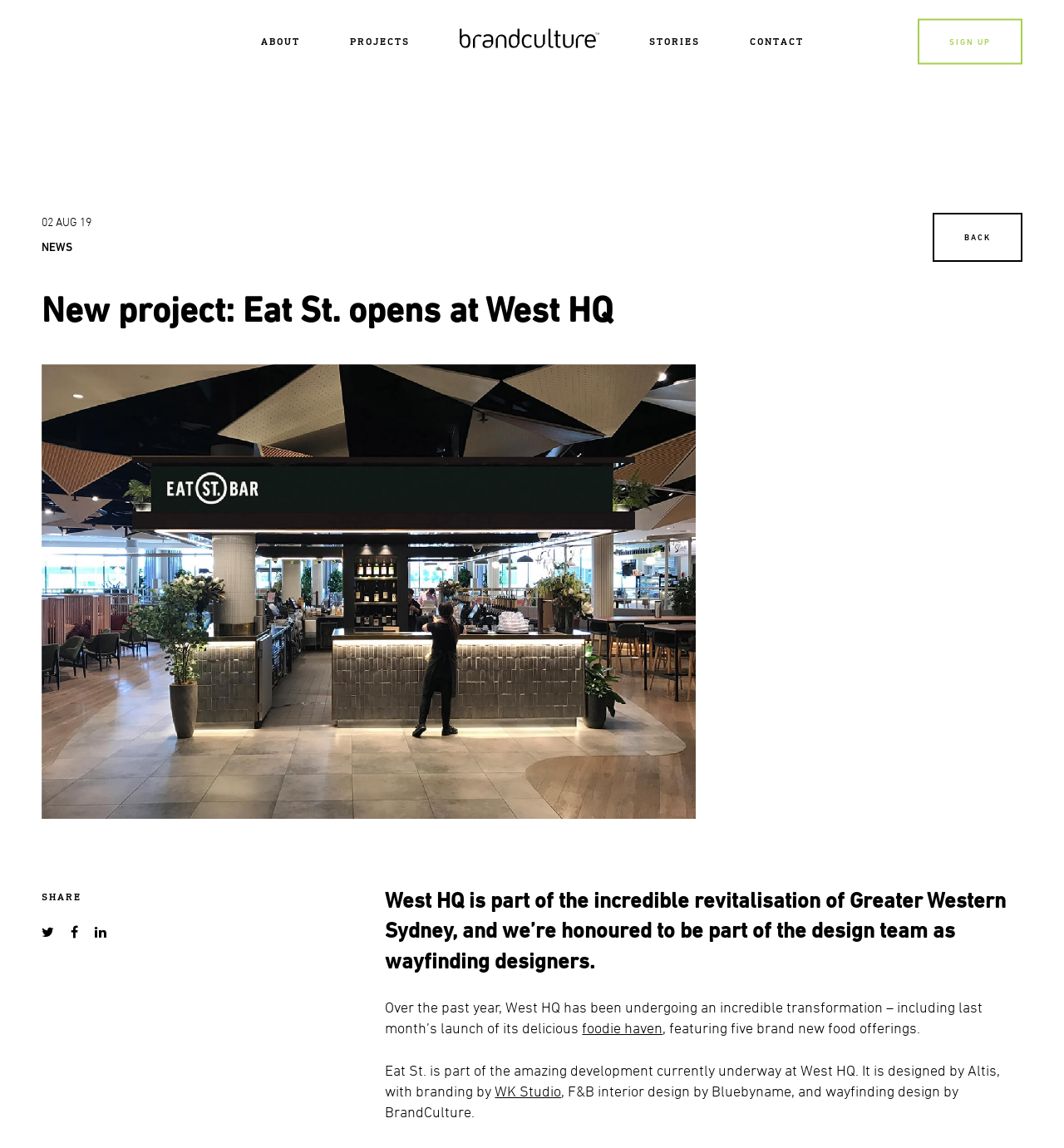Determine the bounding box for the UI element as described: "WK Studio". The coordinates should be represented as four float numbers between 0 and 1, formatted as [left, top, right, bottom].

[0.465, 0.943, 0.528, 0.957]